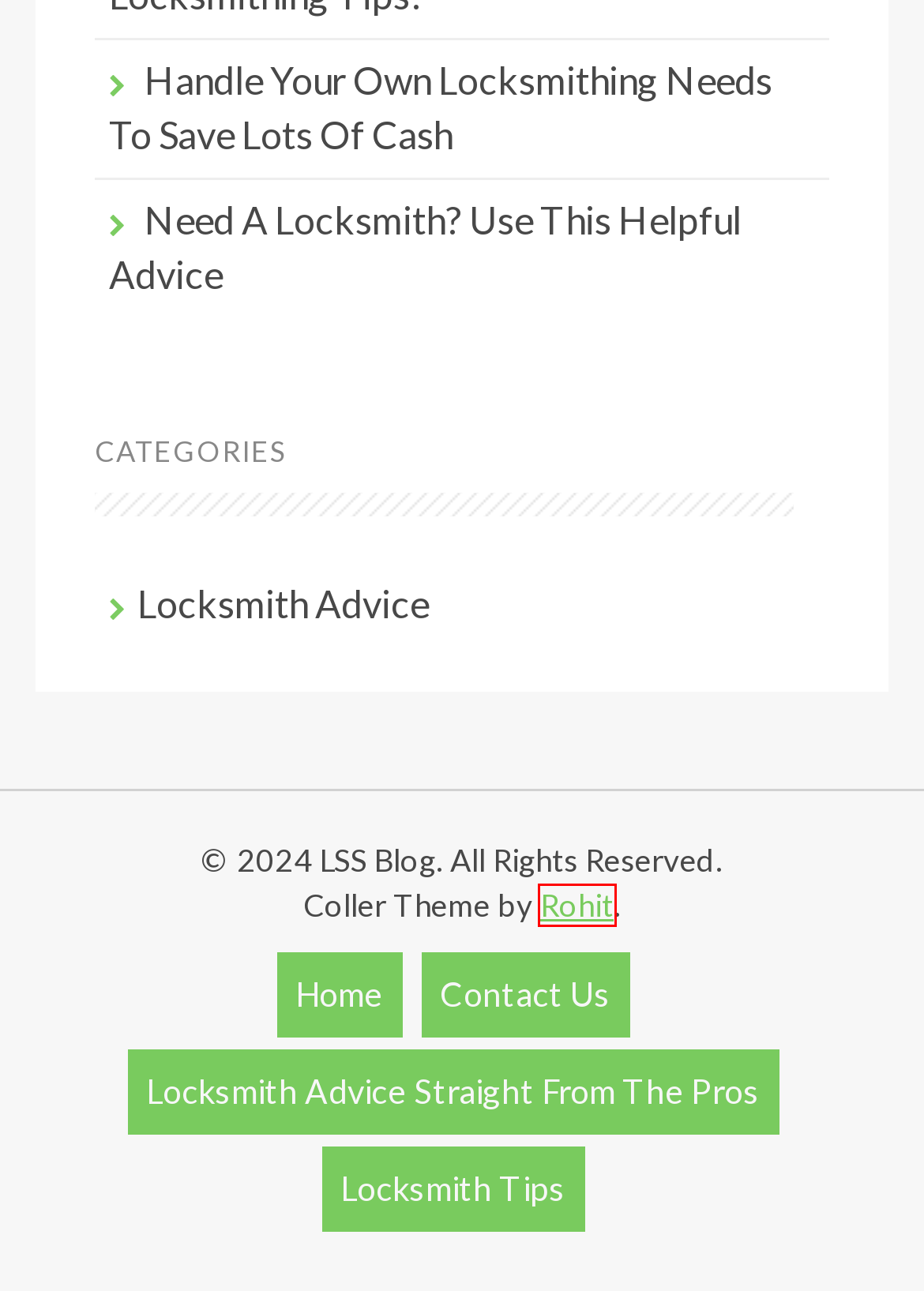You’re provided with a screenshot of a webpage that has a red bounding box around an element. Choose the best matching webpage description for the new page after clicking the element in the red box. The options are:
A. Handle Your Own Locksmithing Needs To Save Lots Of Cash - LSS Blog
B. Contact Us - LSS Blog
C. Need A Locksmith? Use This Helpful Advice - LSS Blog
D. Locksmith Advice That Even A Novice Can Use - LSS Blog
E. Locksmith Advice Archives - LSS Blog
F. Locksmith Tips - LSS Blog
G. Locksmith Advice Straight From The Pros - LSS Blog
H. InkHive.com - We Produce Stunning WordPress Themes

H